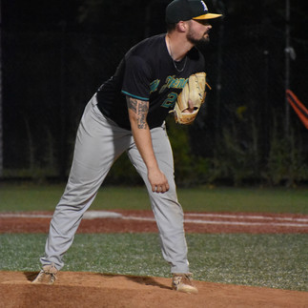Kindly respond to the following question with a single word or a brief phrase: 
What is the color of the turf?

green